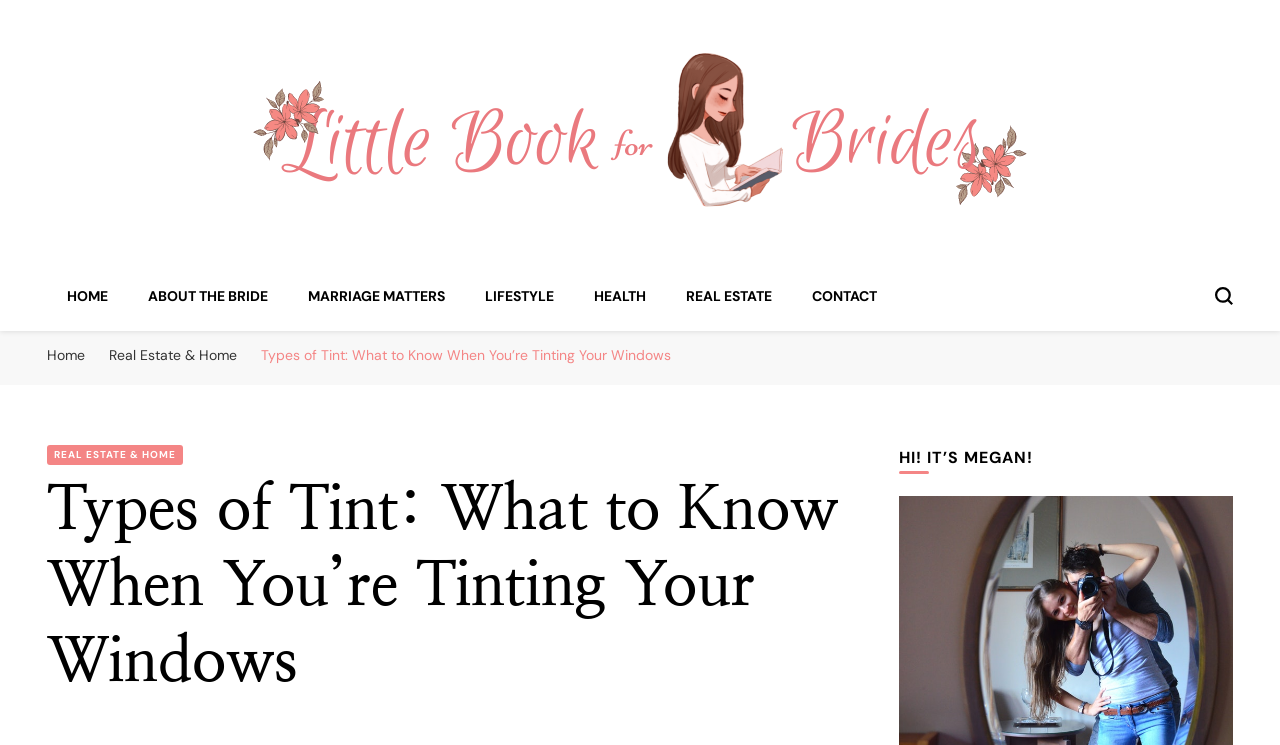Answer with a single word or phrase: 
Is there a search form on the webpage?

Yes